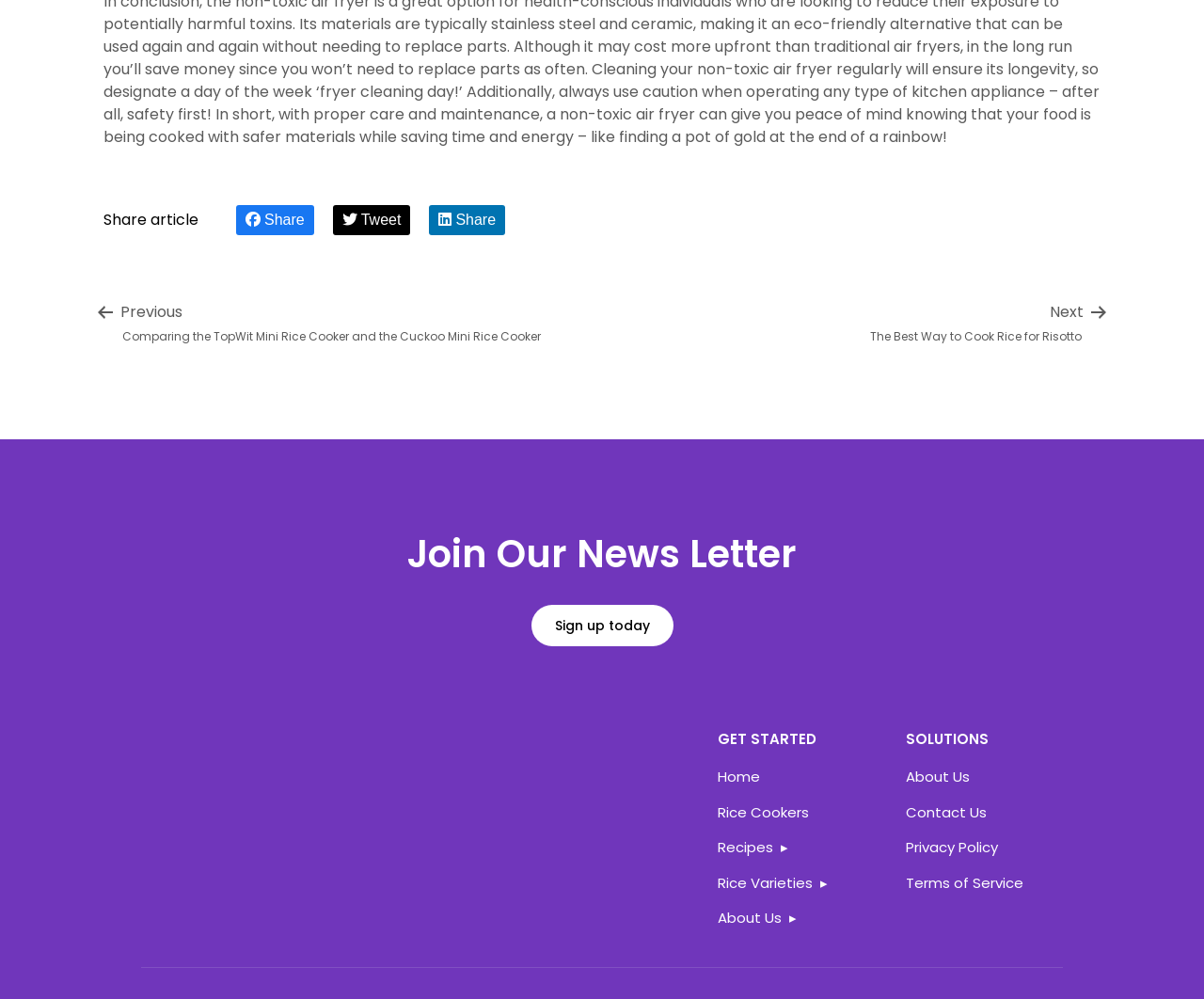Locate the bounding box coordinates of the clickable region necessary to complete the following instruction: "Share article". Provide the coordinates in the format of four float numbers between 0 and 1, i.e., [left, top, right, bottom].

[0.086, 0.209, 0.165, 0.23]